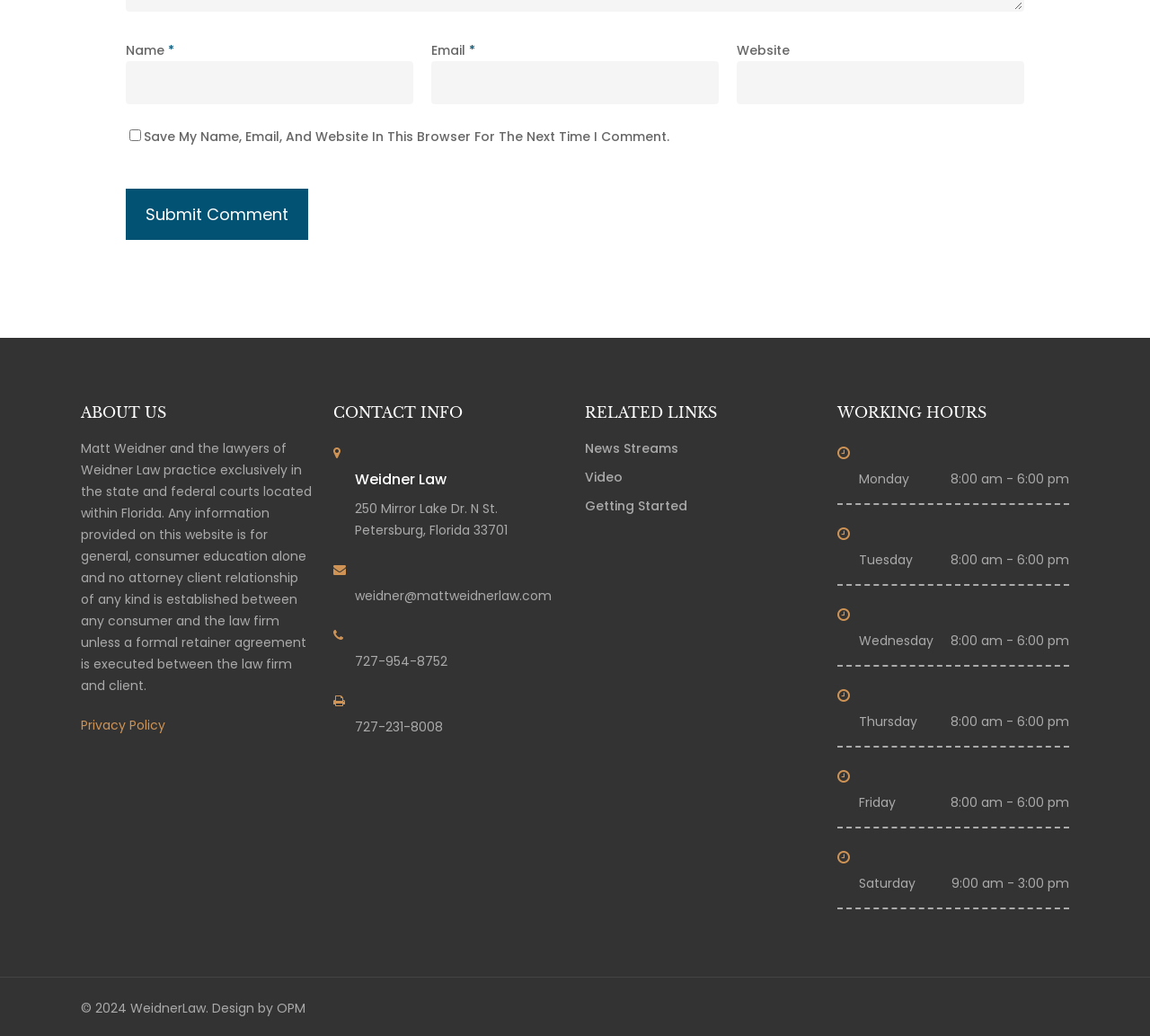Bounding box coordinates are specified in the format (top-left x, top-left y, bottom-right x, bottom-right y). All values are floating point numbers bounded between 0 and 1. Please provide the bounding box coordinate of the region this sentence describes: Getting Started

[0.509, 0.478, 0.711, 0.499]